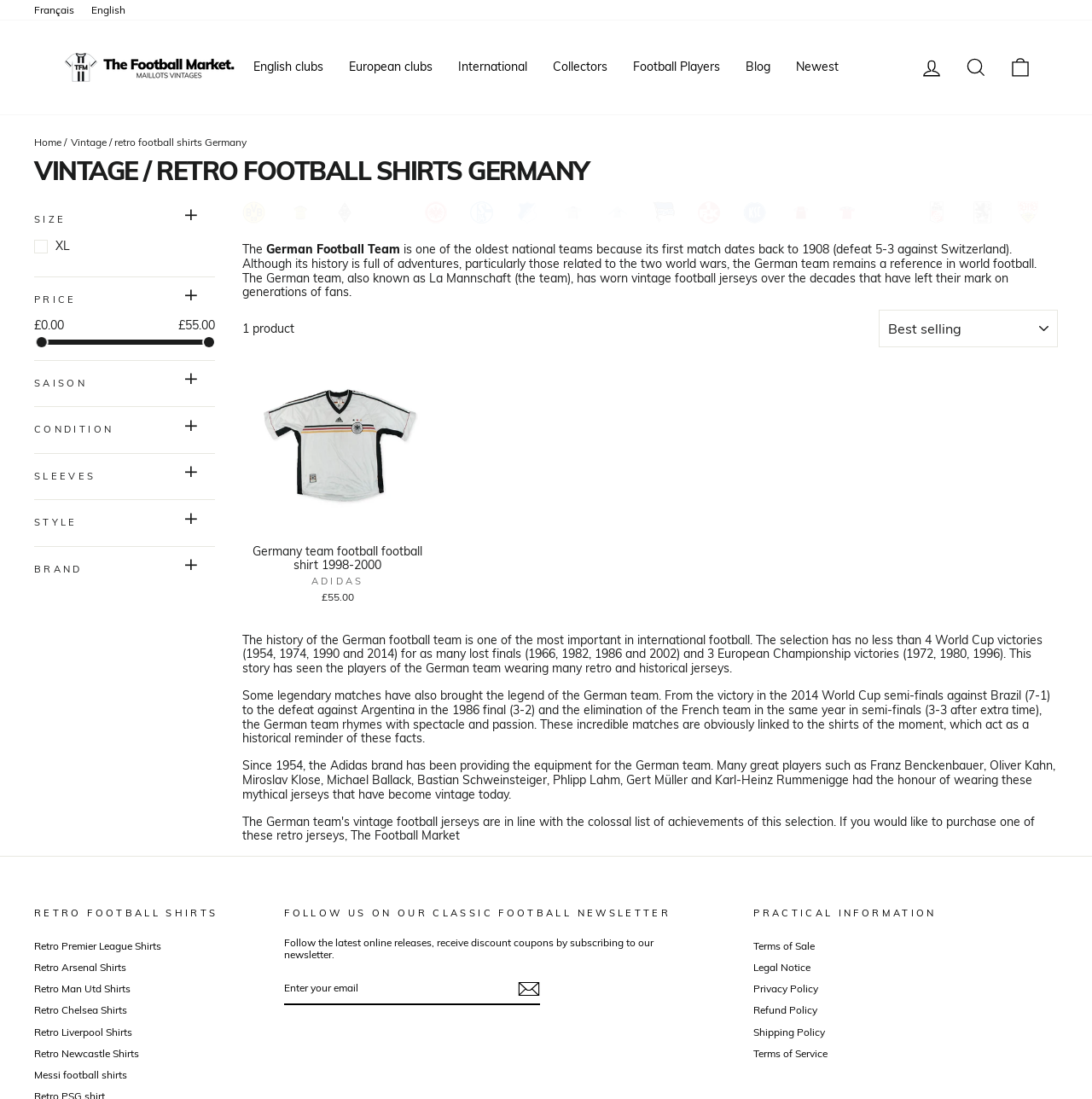Locate the UI element described by Log in and provide its bounding box coordinates. Use the format (top-left x, top-left y, bottom-right x, bottom-right y) with all values as floating point numbers between 0 and 1.

[0.833, 0.045, 0.873, 0.078]